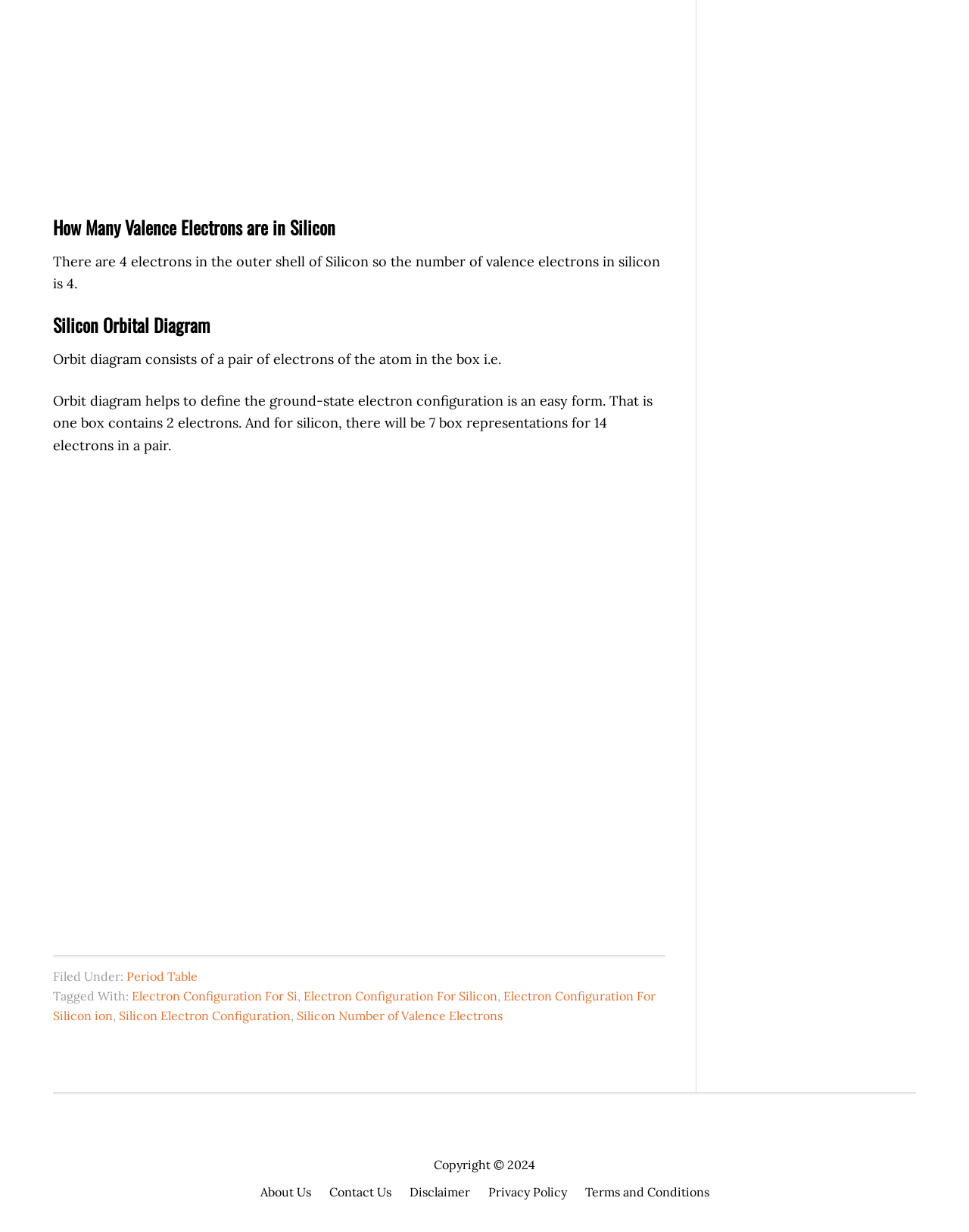Pinpoint the bounding box coordinates of the clickable area needed to execute the instruction: "Read about Electron Configuration For Si". The coordinates should be specified as four float numbers between 0 and 1, i.e., [left, top, right, bottom].

[0.136, 0.802, 0.307, 0.814]